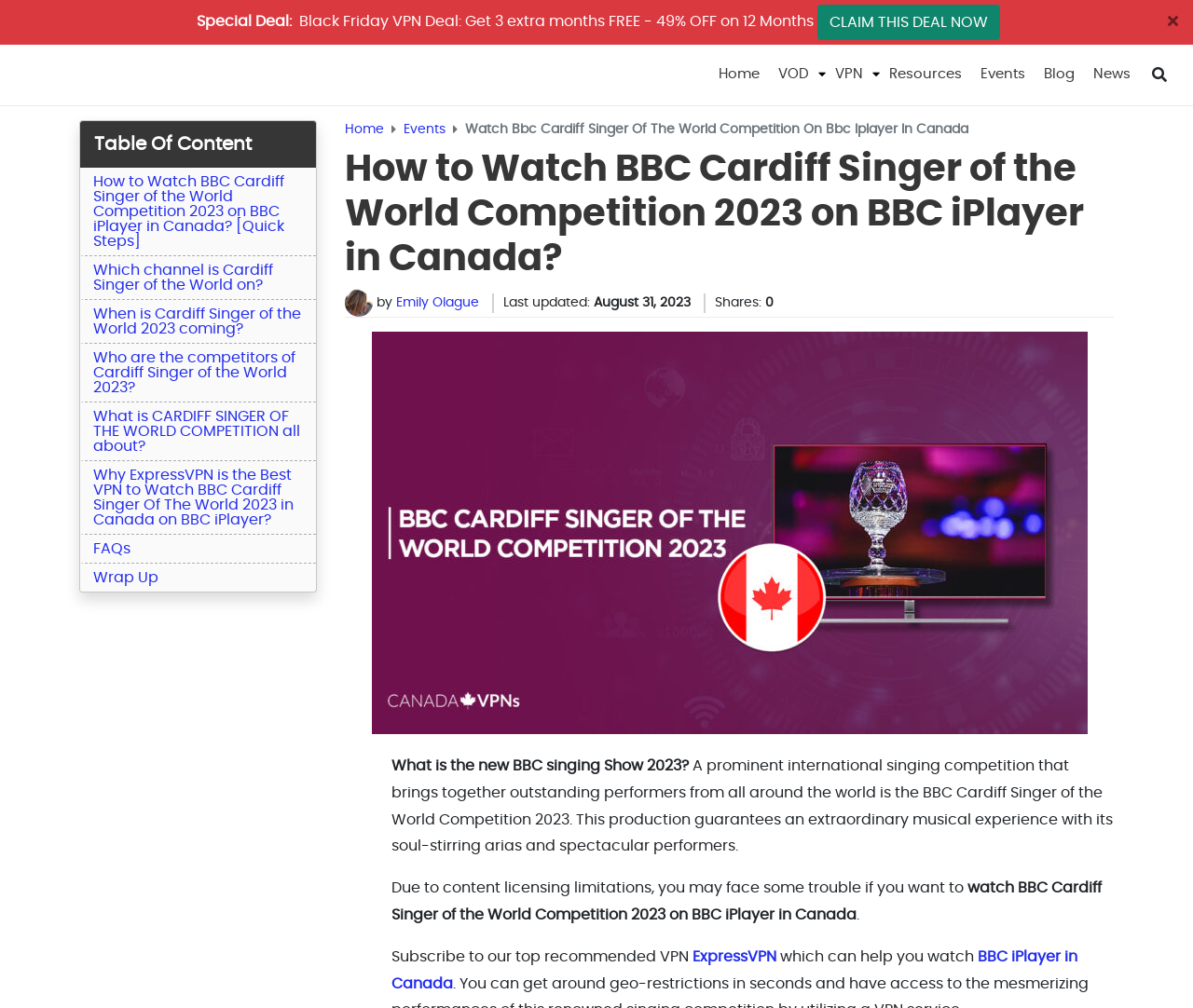Identify the coordinates of the bounding box for the element described below: "parent_node: CanadaVPN aria-label="Toggle Seach"". Return the coordinates as four float numbers between 0 and 1: [left, top, right, bottom].

[0.955, 0.057, 0.988, 0.092]